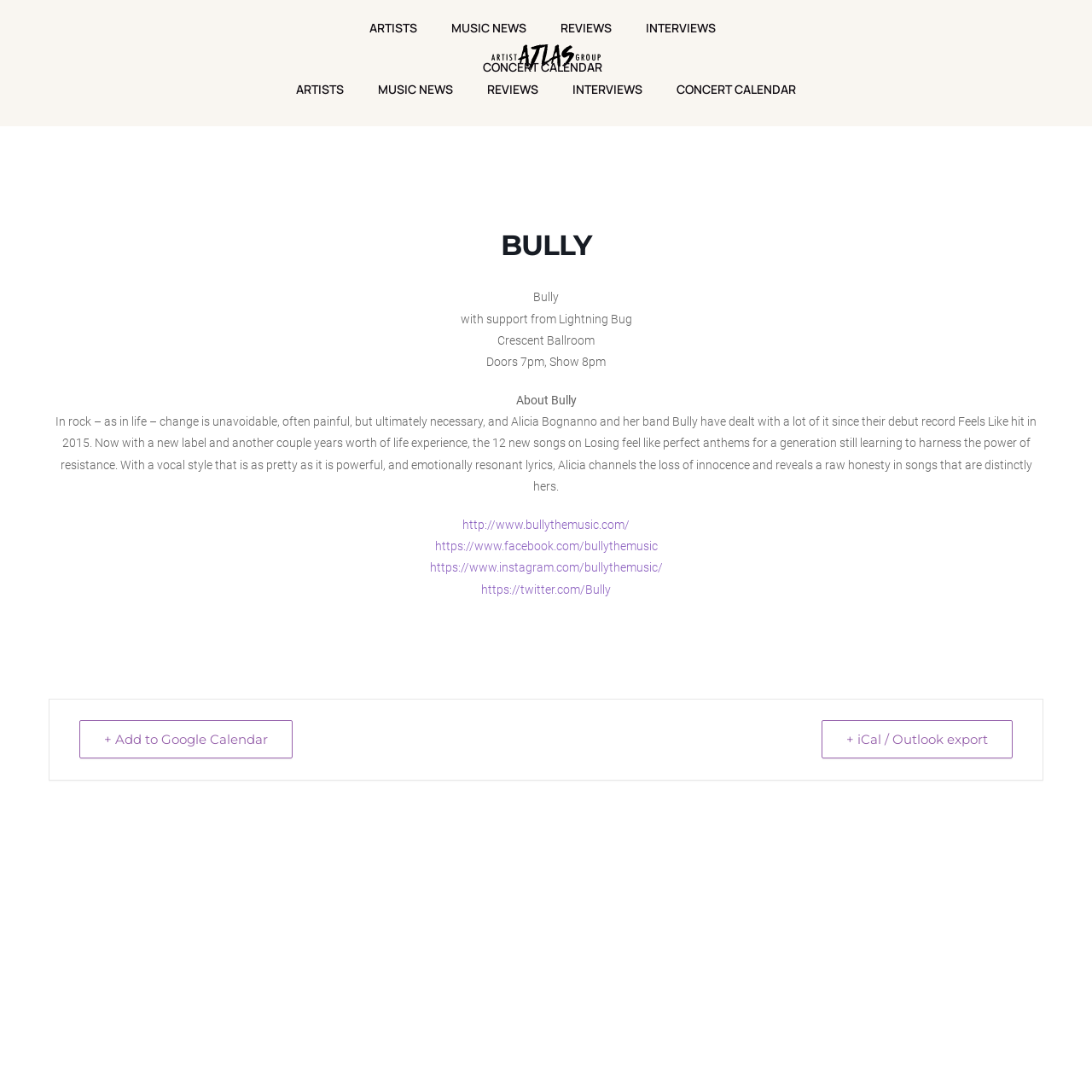Locate the bounding box coordinates of the clickable region to complete the following instruction: "Visit Bully's official website."

[0.423, 0.474, 0.577, 0.487]